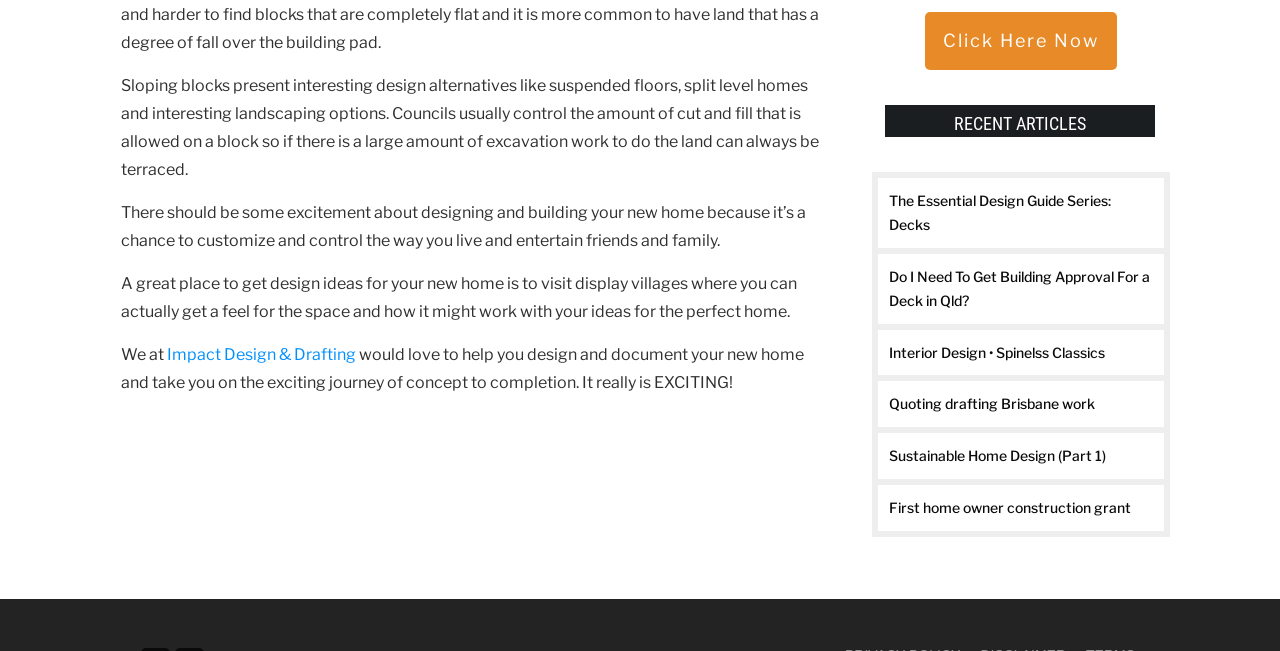What is the topic of the article 'The Essential Design Guide Series: Decks'?
Your answer should be a single word or phrase derived from the screenshot.

Decks